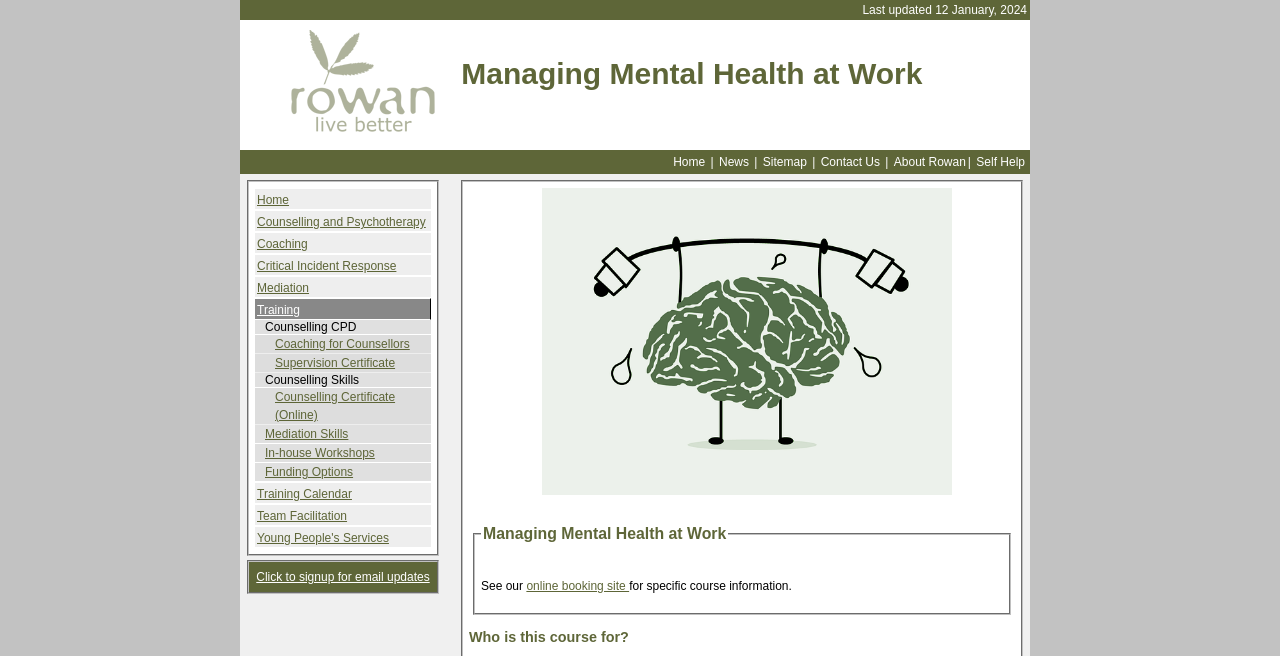Give a full account of the webpage's elements and their arrangement.

The webpage is about "Managing Mental Health at Work" and appears to be a course or training program. At the top, there is a "Last updated" section with a date, "12 January, 2024". Below this, there is a large heading with the title "Managing Mental Health at Work" and an image to the left of it.

The main navigation menu is located at the top-right corner, with links to "Home", "News", "Sitemap", "Contact Us", "About Rowan", "Self Help", and others. These links are separated by vertical lines.

On the left side of the page, there is a sidebar with a group of links related to counseling, coaching, and training. These links include "Counselling and Psychotherapy", "Coaching", "Critical Incident Response", "Mediation", "Training", and others.

In the main content area, there is a section with a heading "Managing Mental Health at Work" and a subheading "See our online booking site for specific course information." This section appears to provide information about the course and how to book it.

Further down, there is another section with a heading "Who is this course for?" which likely provides information about the target audience for the course.

At the bottom of the page, there is a call-to-action link to "Click to signup for email updates" and an image.